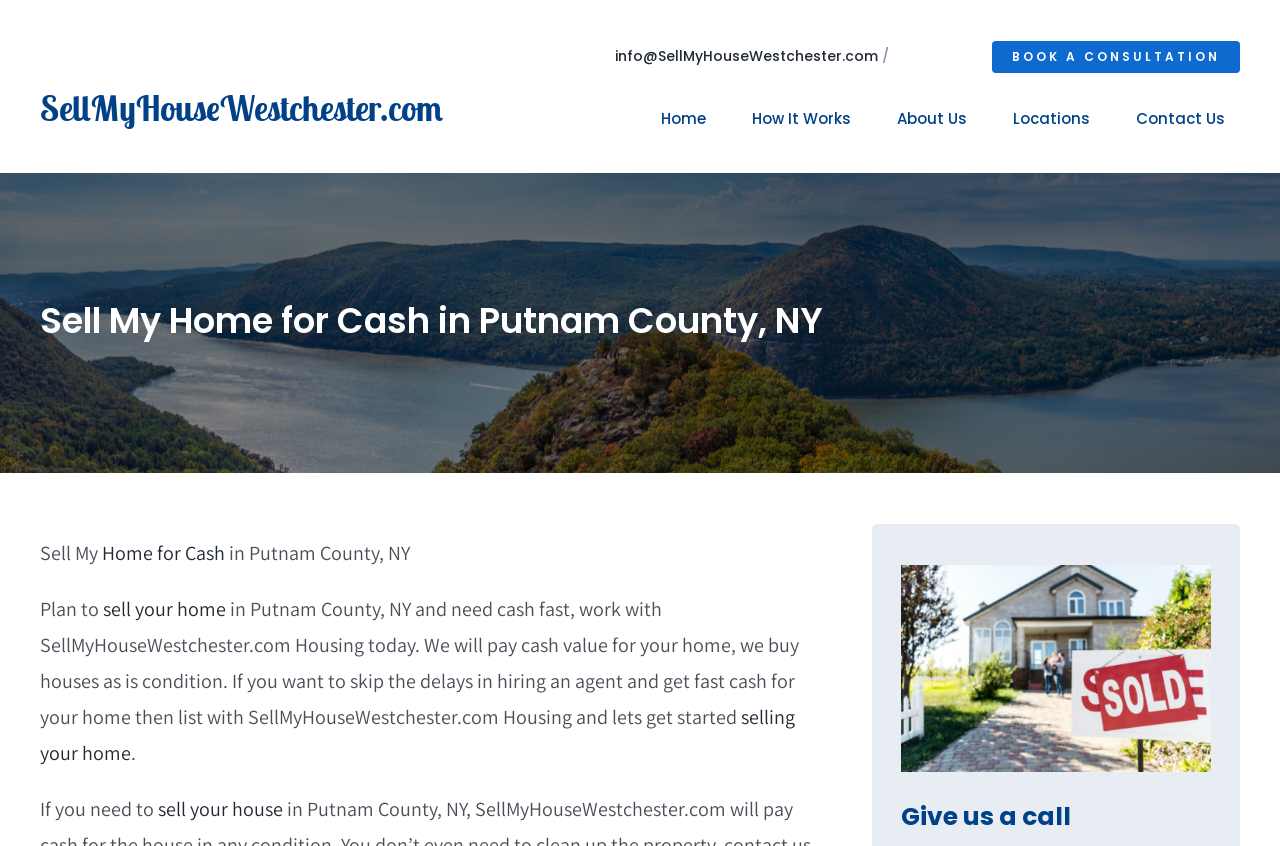Please specify the bounding box coordinates of the area that should be clicked to accomplish the following instruction: "Contact Us". The coordinates should consist of four float numbers between 0 and 1, i.e., [left, top, right, bottom].

[0.876, 0.11, 0.969, 0.169]